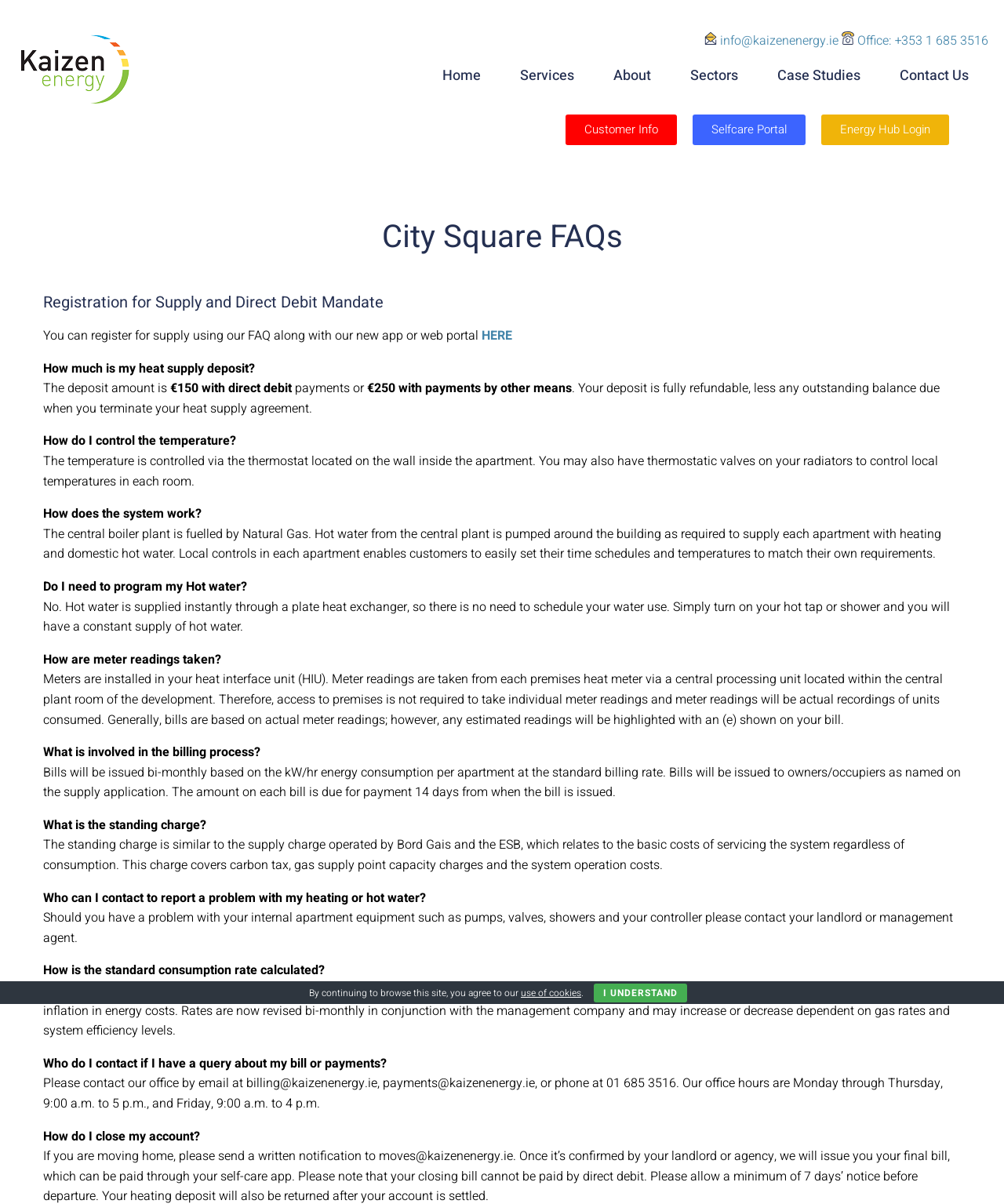Please give the bounding box coordinates of the area that should be clicked to fulfill the following instruction: "Click on the 'HERE' link". The coordinates should be in the format of four float numbers from 0 to 1, i.e., [left, top, right, bottom].

[0.48, 0.271, 0.51, 0.287]